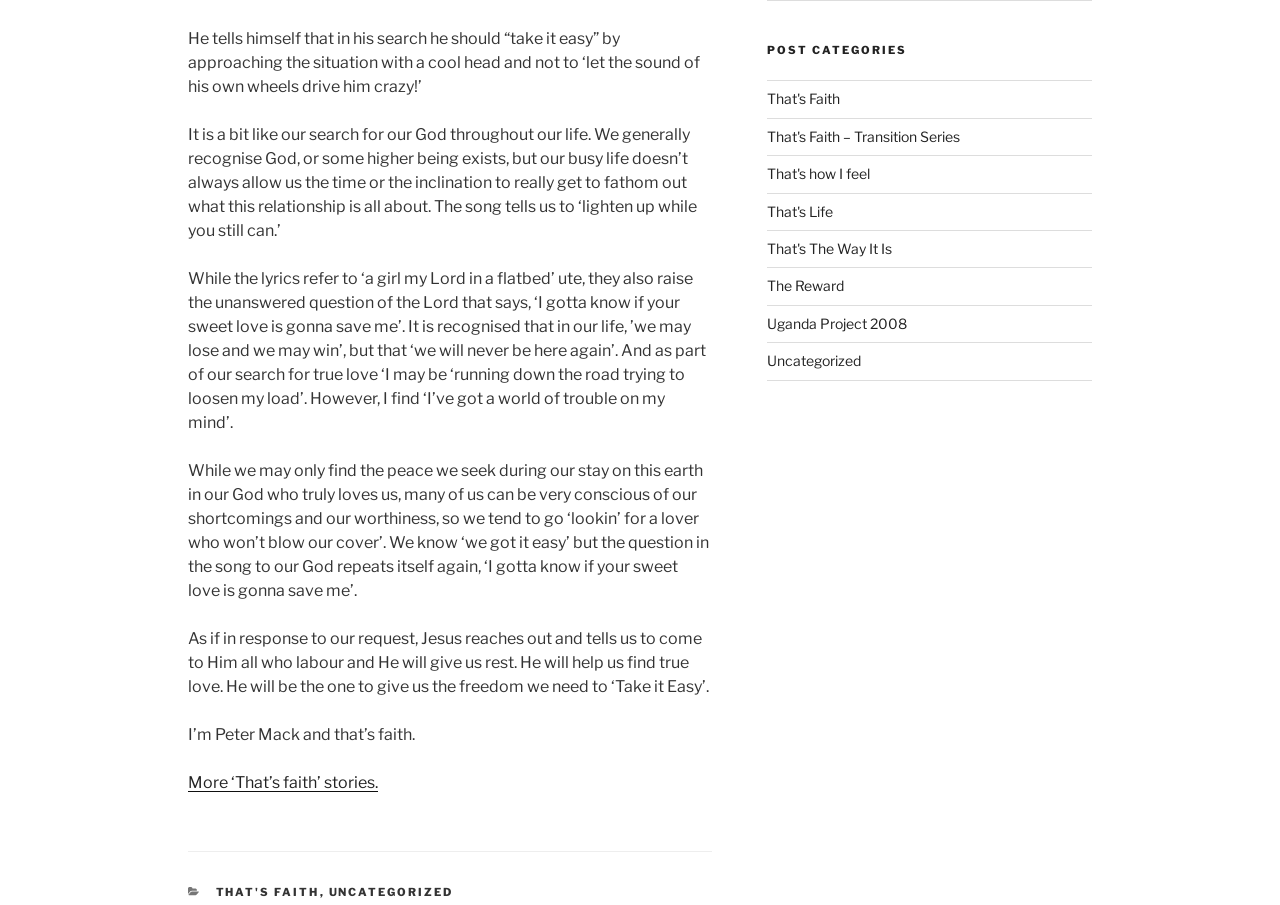Provide the bounding box coordinates of the HTML element this sentence describes: "That's The Way It Is". The bounding box coordinates consist of four float numbers between 0 and 1, i.e., [left, top, right, bottom].

[0.599, 0.265, 0.697, 0.284]